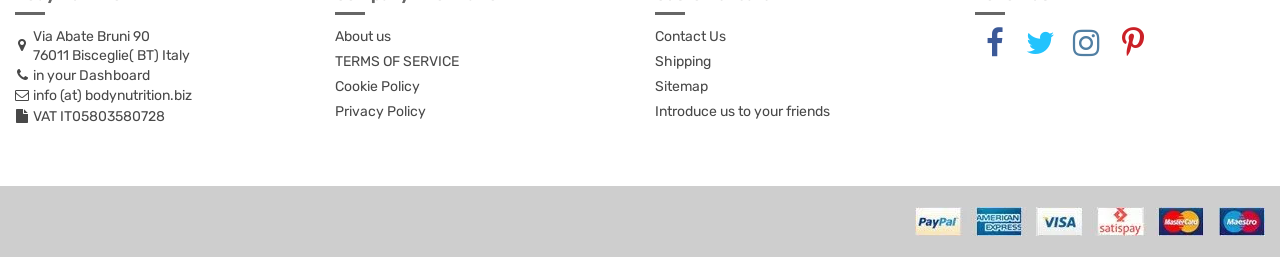Identify the bounding box coordinates of the clickable region required to complete the instruction: "View about us page". The coordinates should be given as four float numbers within the range of 0 and 1, i.e., [left, top, right, bottom].

[0.262, 0.103, 0.305, 0.18]